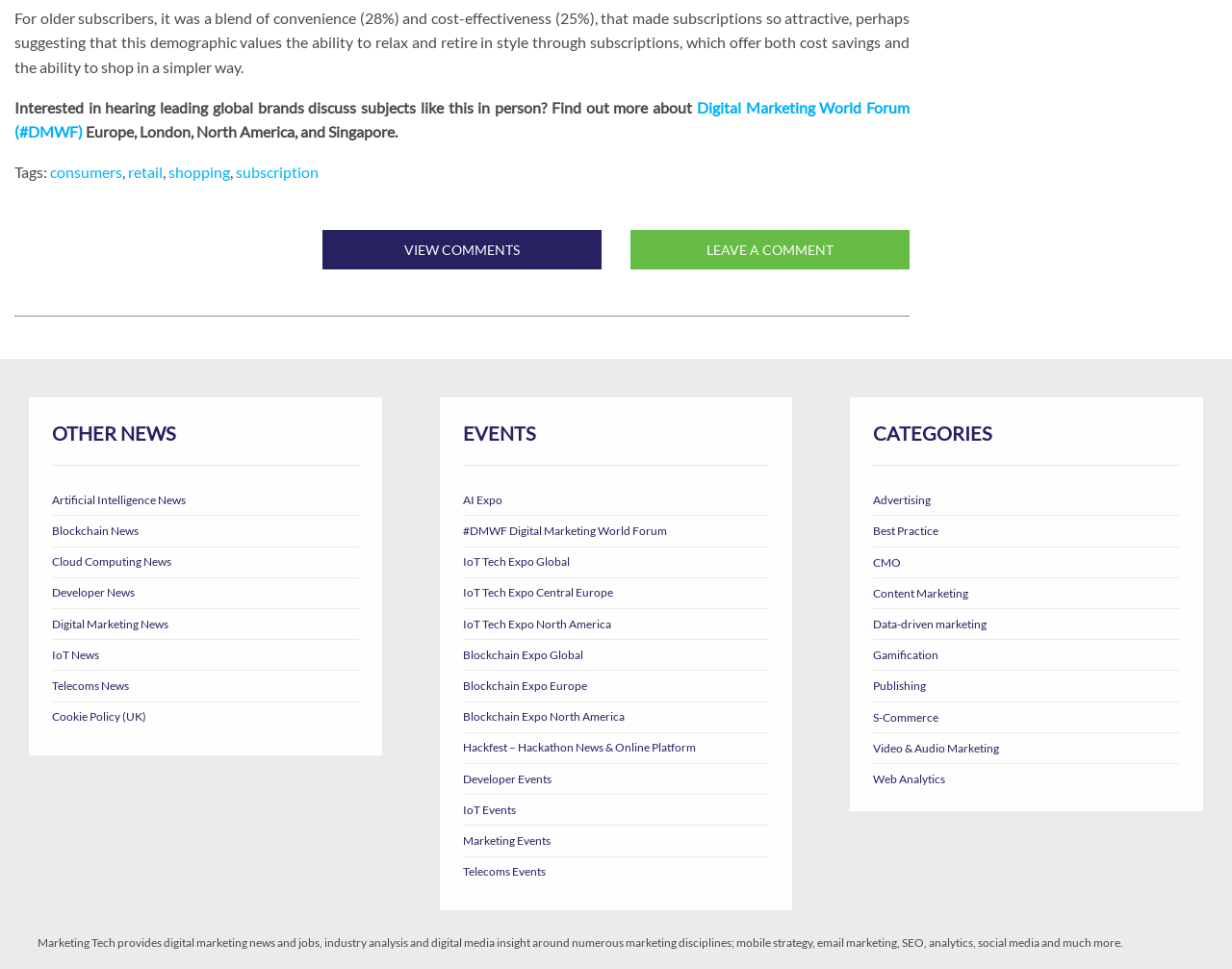What is the purpose of the 'VIEW COMMENTS' button?
Using the visual information from the image, give a one-word or short-phrase answer.

To view comments